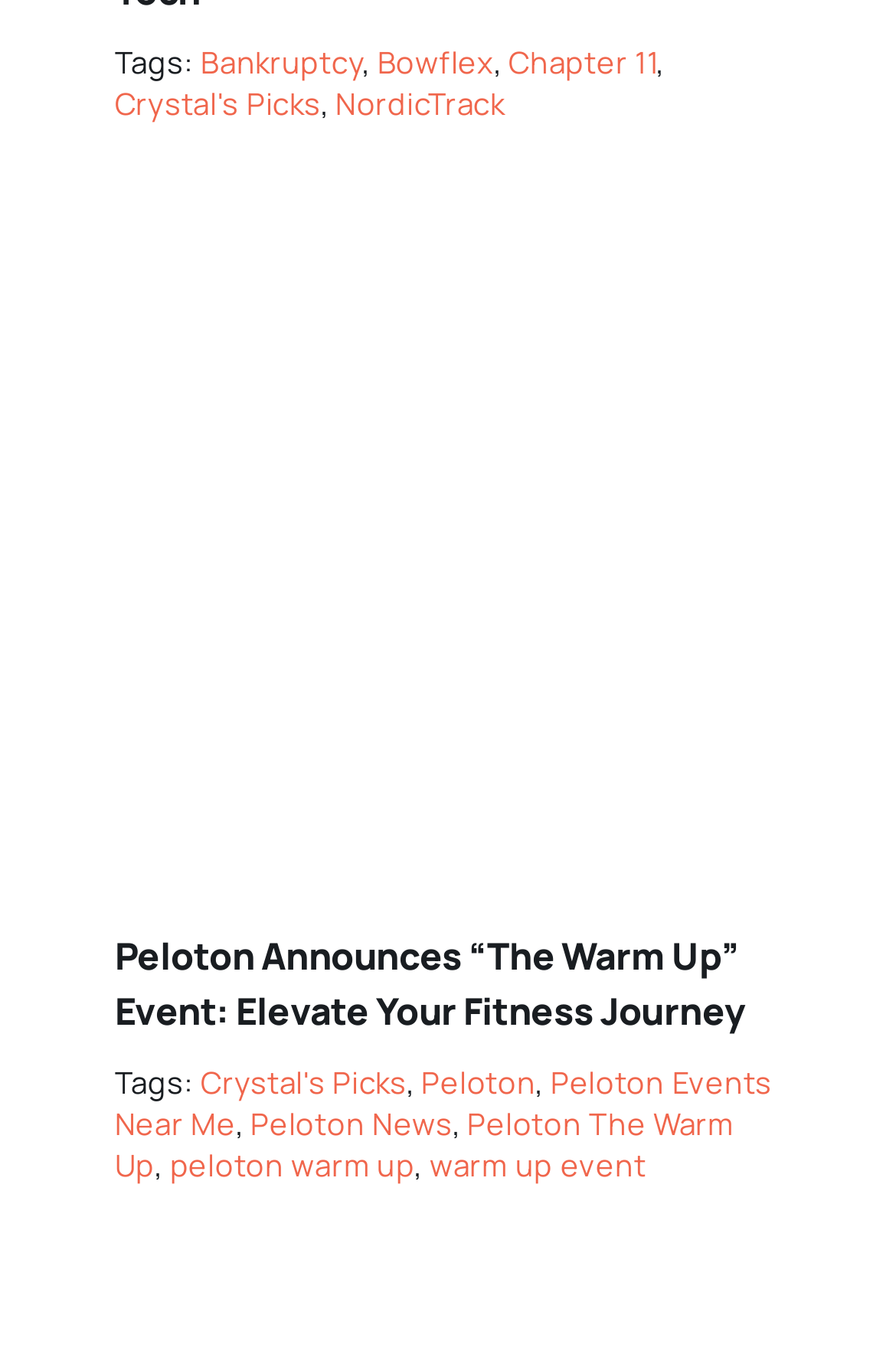Respond to the following question with a brief word or phrase:
What is the name of the author of the article?

Not mentioned